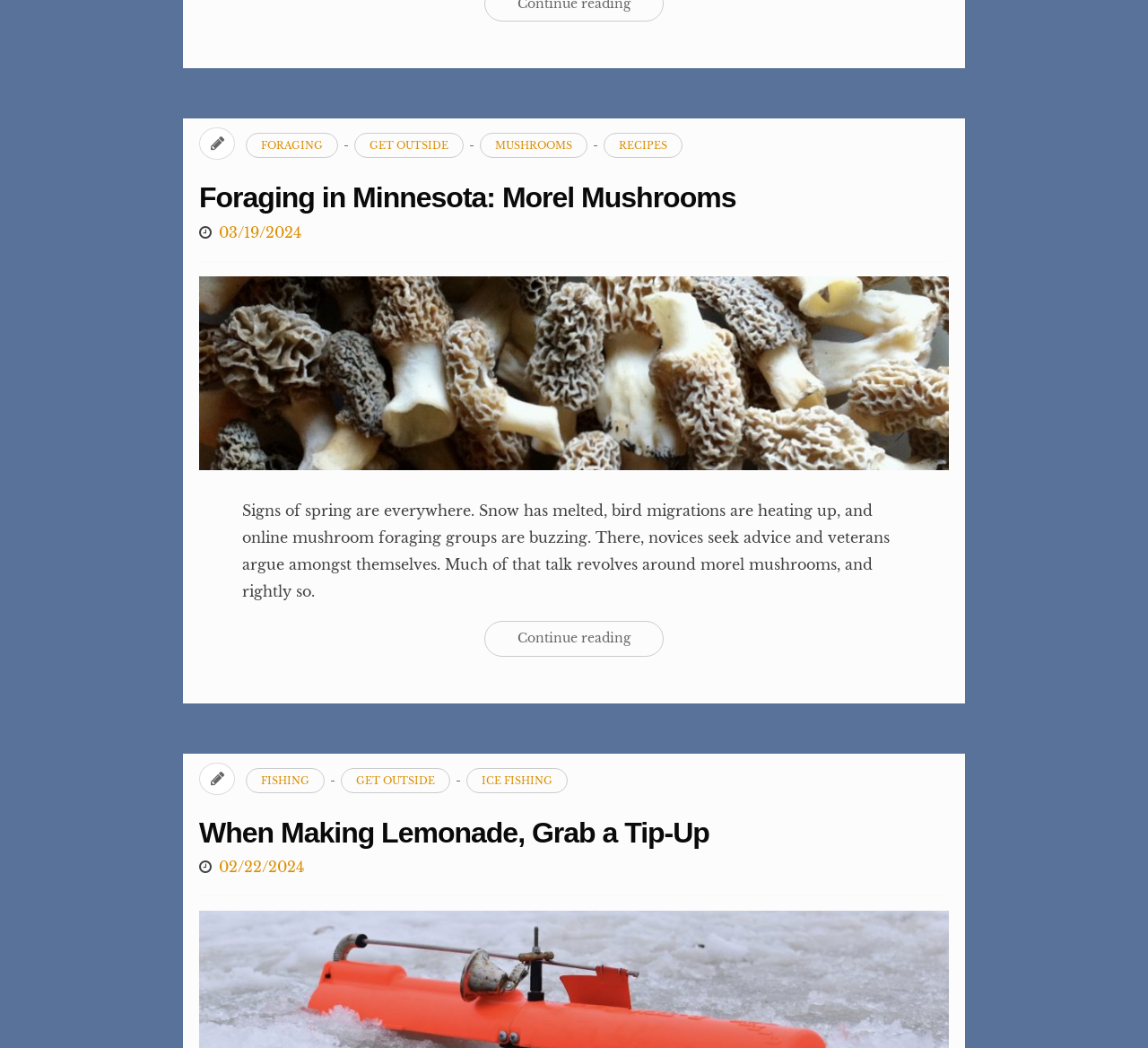Using the given description, provide the bounding box coordinates formatted as (top-left x, top-left y, bottom-right x, bottom-right y), with all values being floating point numbers between 0 and 1. Description: Ice Fishing

[0.406, 0.733, 0.495, 0.757]